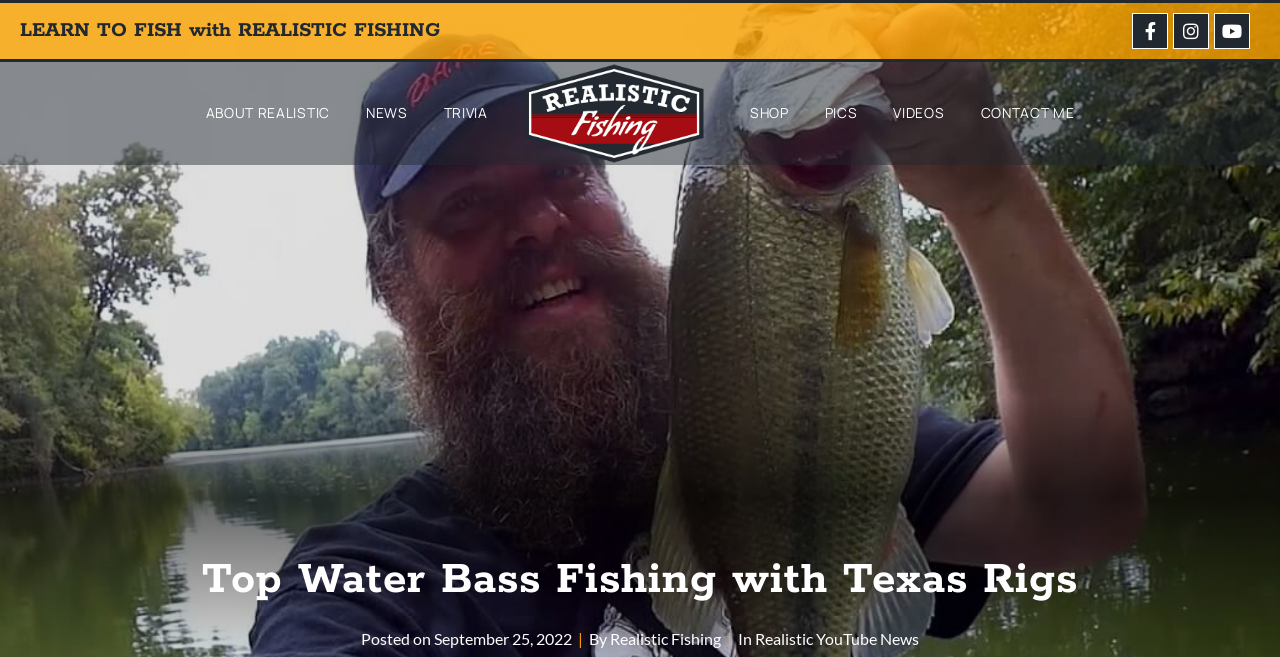Can you find the bounding box coordinates for the element that needs to be clicked to execute this instruction: "Visit ABOUT REALISTIC page"? The coordinates should be given as four float numbers between 0 and 1, i.e., [left, top, right, bottom].

[0.161, 0.094, 0.258, 0.251]